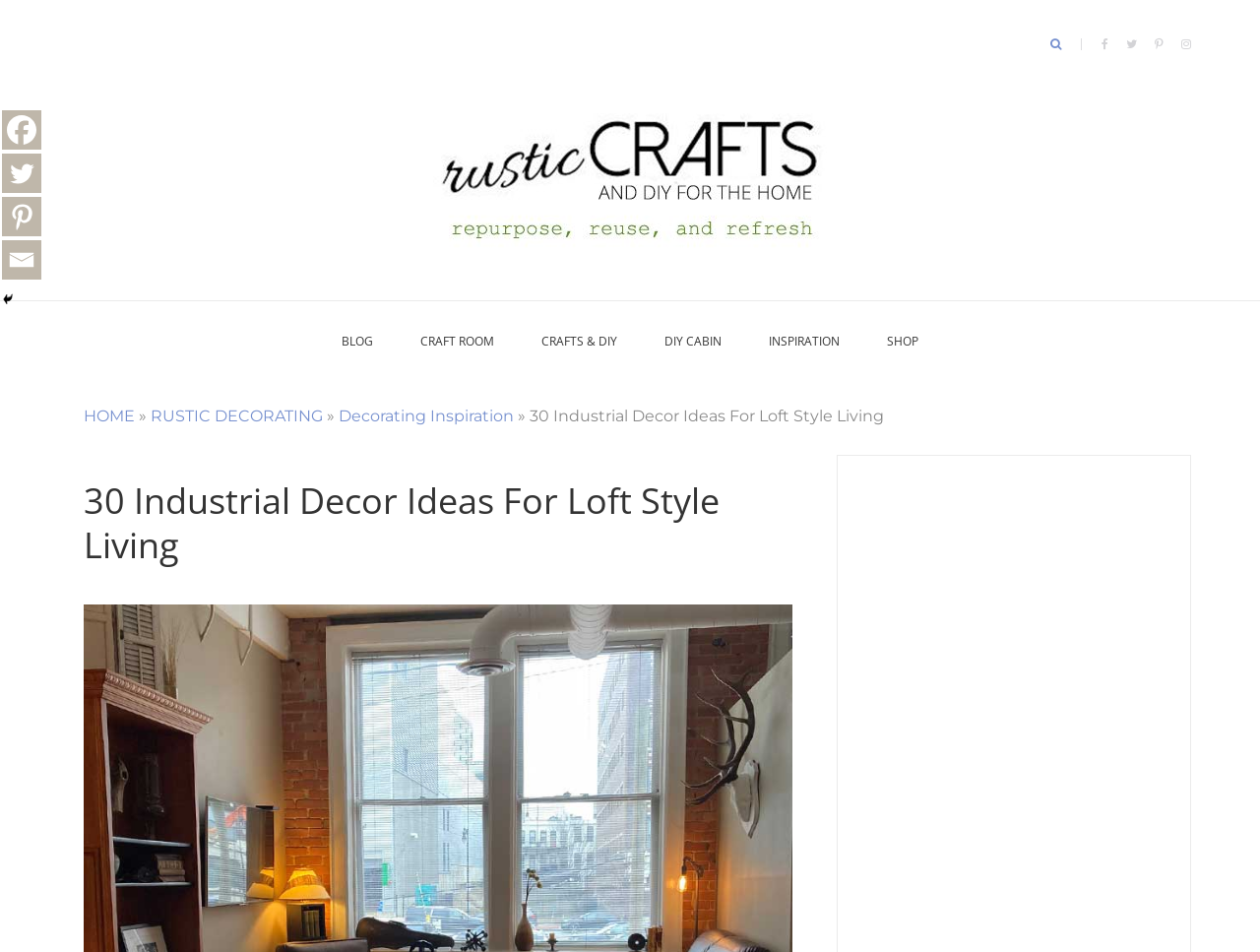Specify the bounding box coordinates of the element's region that should be clicked to achieve the following instruction: "Click on 'Accessories'". The bounding box coordinates consist of four float numbers between 0 and 1, in the format [left, top, right, bottom].

None